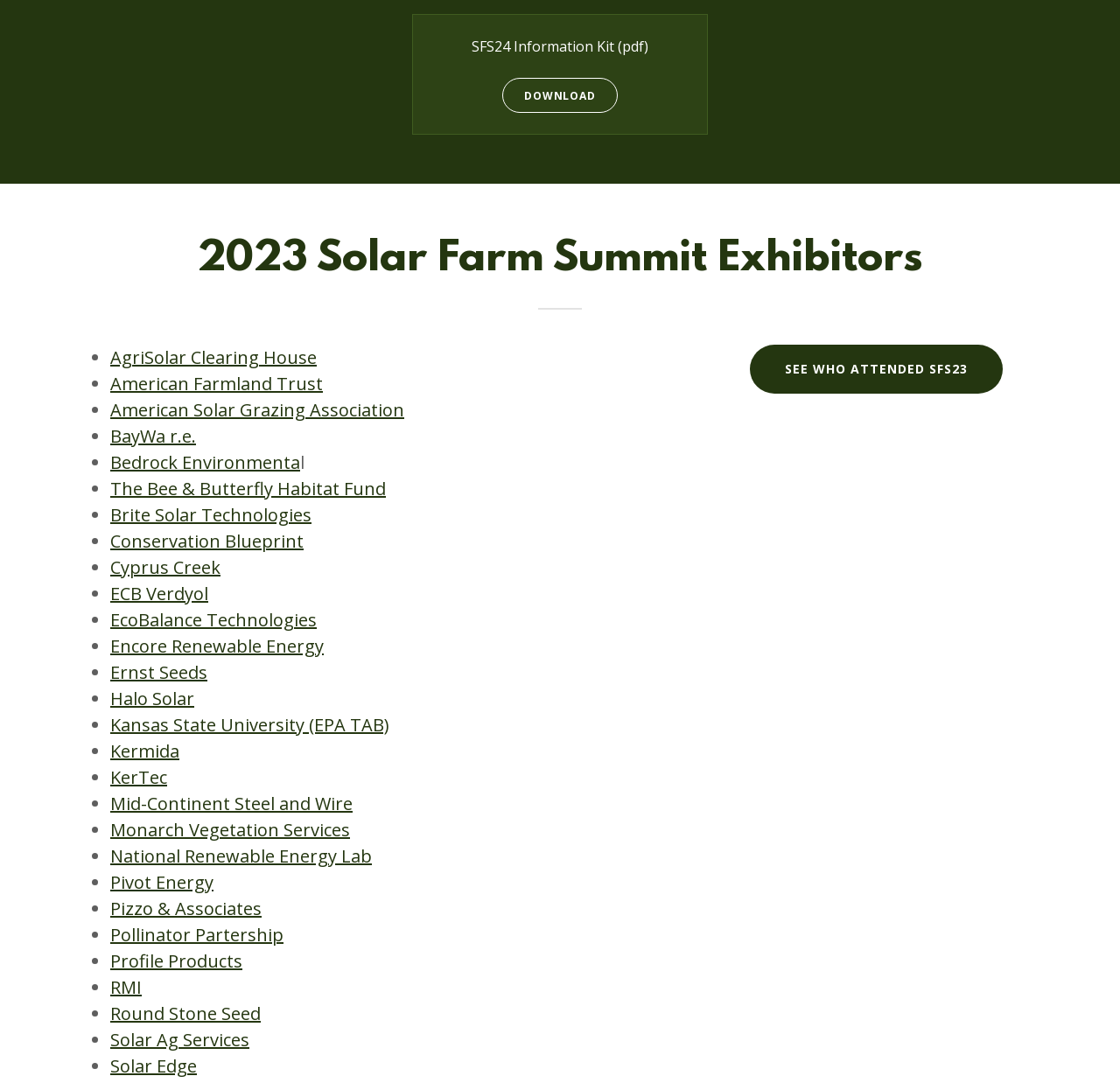Show the bounding box coordinates for the element that needs to be clicked to execute the following instruction: "learn more about American Farmland Trust". Provide the coordinates in the form of four float numbers between 0 and 1, i.e., [left, top, right, bottom].

[0.098, 0.343, 0.288, 0.365]